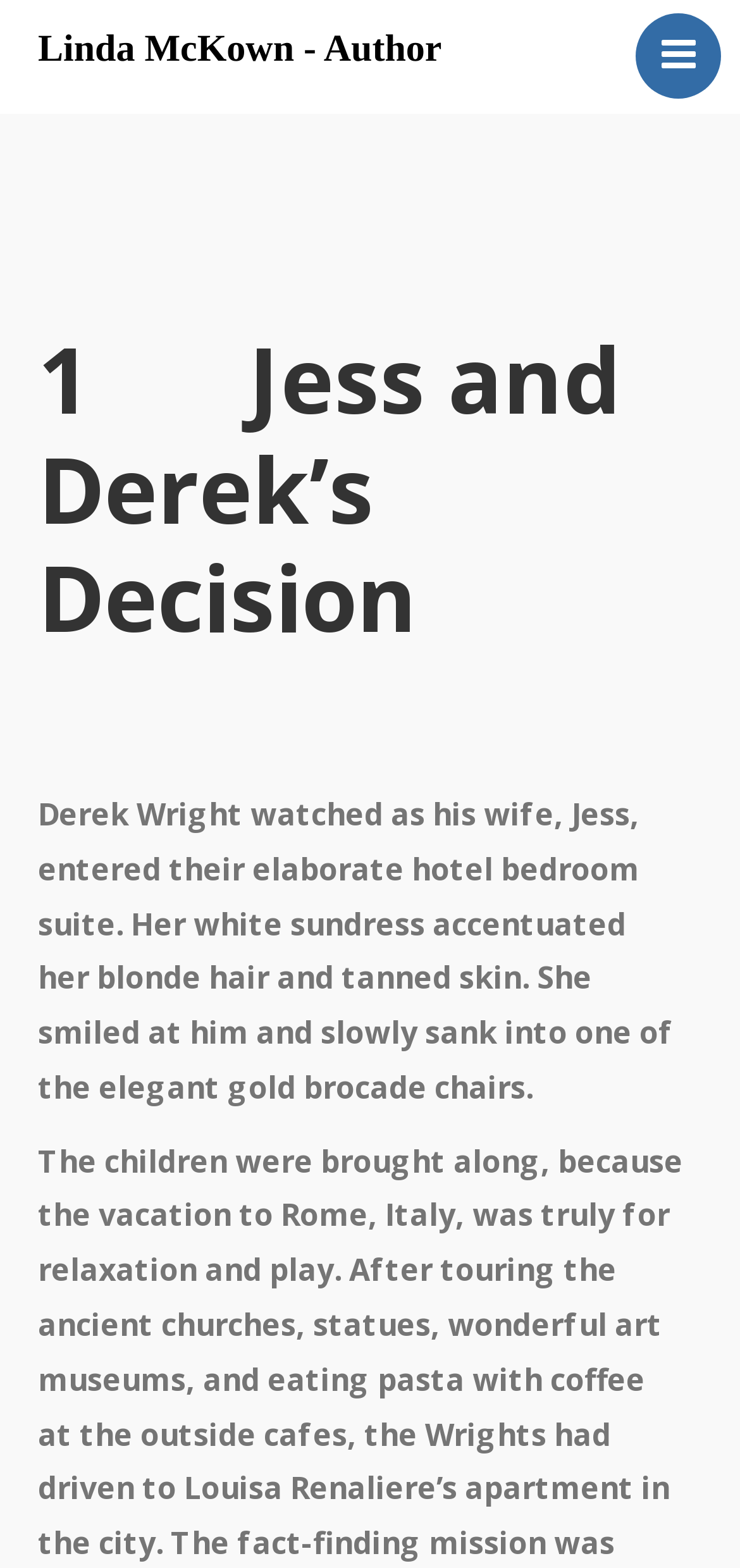What is the description of the first book?
Look at the image and construct a detailed response to the question.

The description of the first book can be found in the StaticText element below the heading element '1 Jess and Derek’s Decision'.